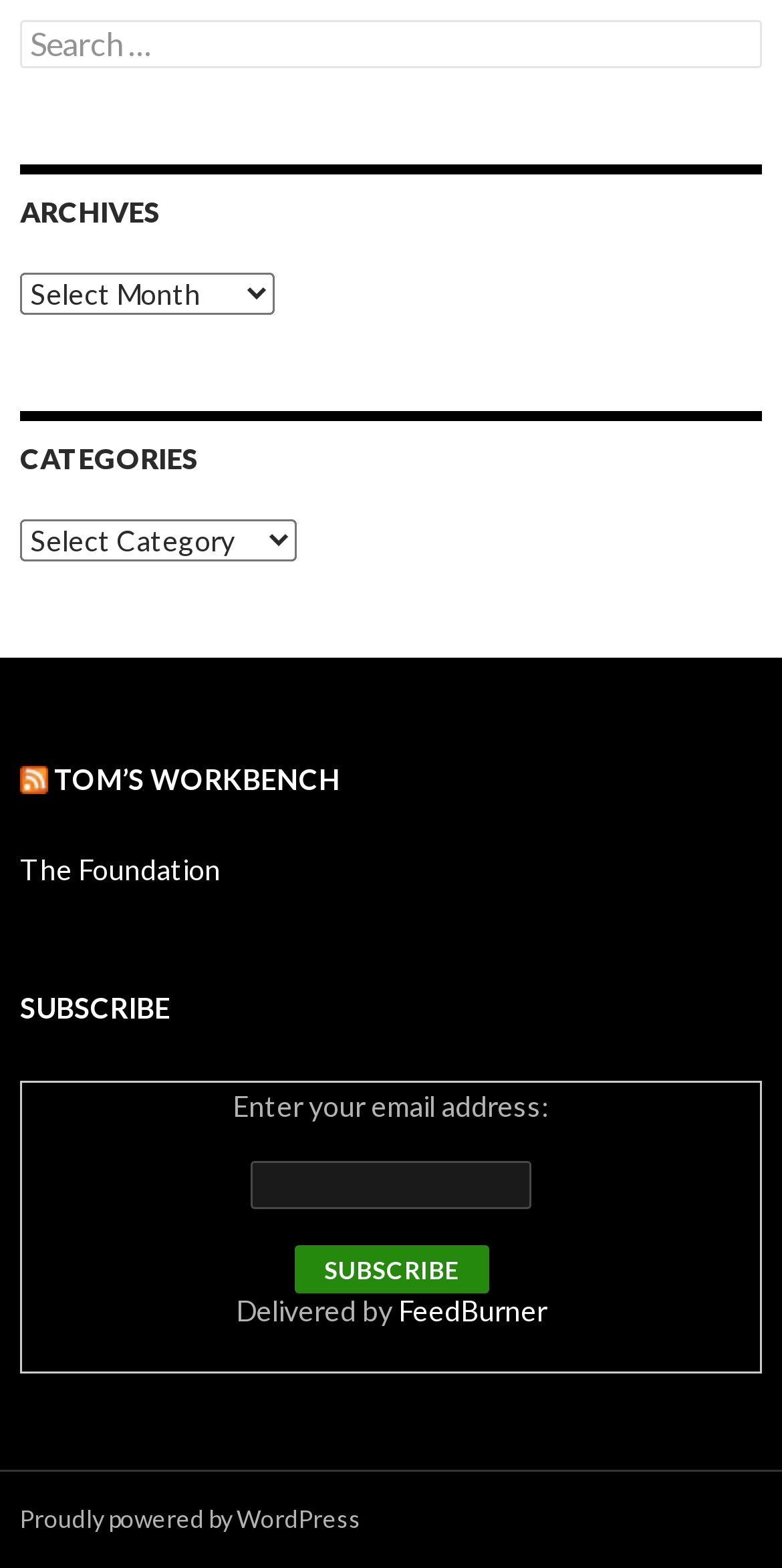What is the purpose of the search box?
Answer the question with as much detail as you can, using the image as a reference.

The search box is located at the top of the webpage with a label 'Search for:' and is used to search for content within the website.